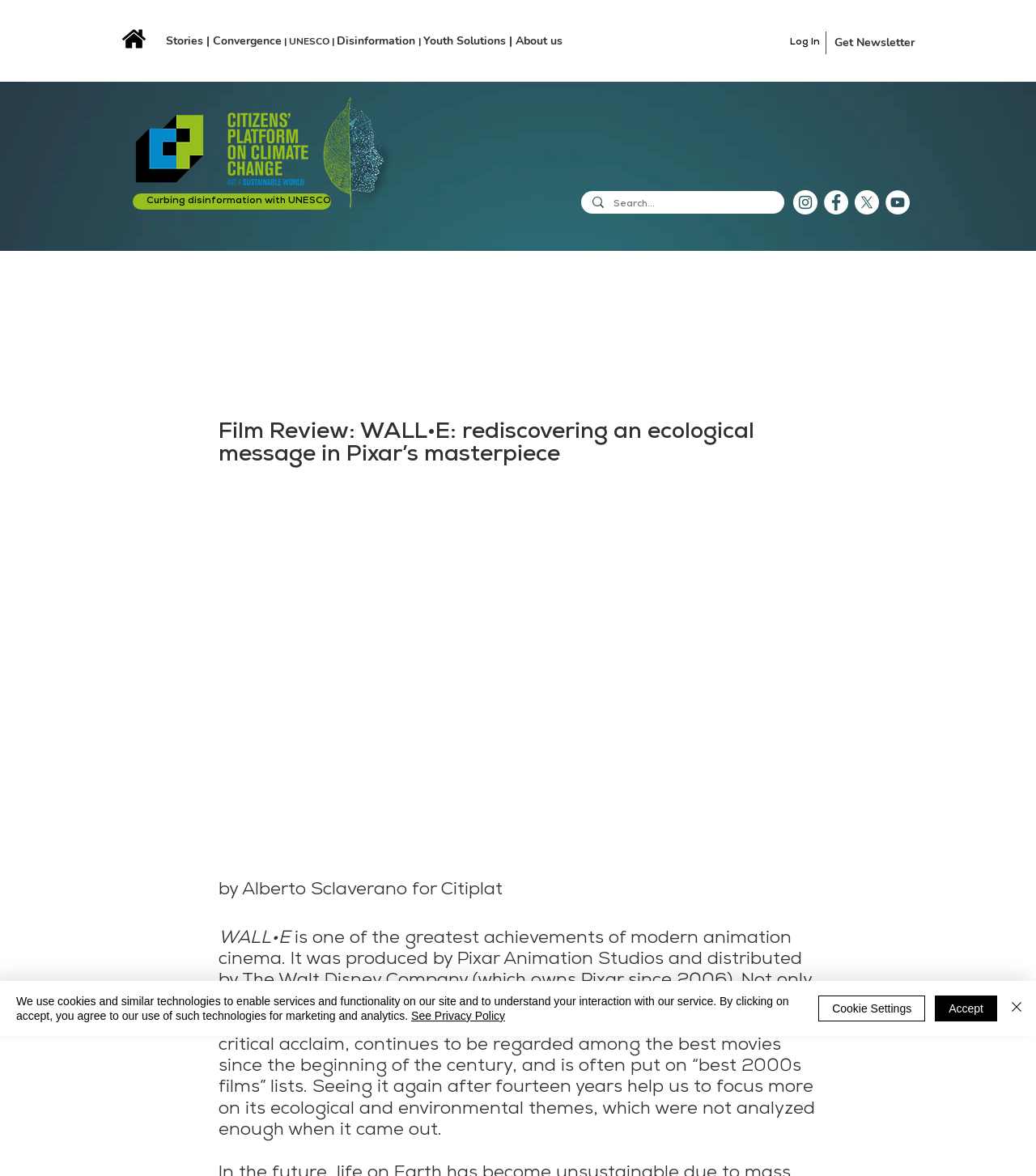Provide the bounding box coordinates, formatted as (top-left x, top-left y, bottom-right x, bottom-right y), with all values being floating point numbers between 0 and 1. Identify the bounding box of the UI element that matches the description: UNESCO

[0.279, 0.03, 0.32, 0.041]